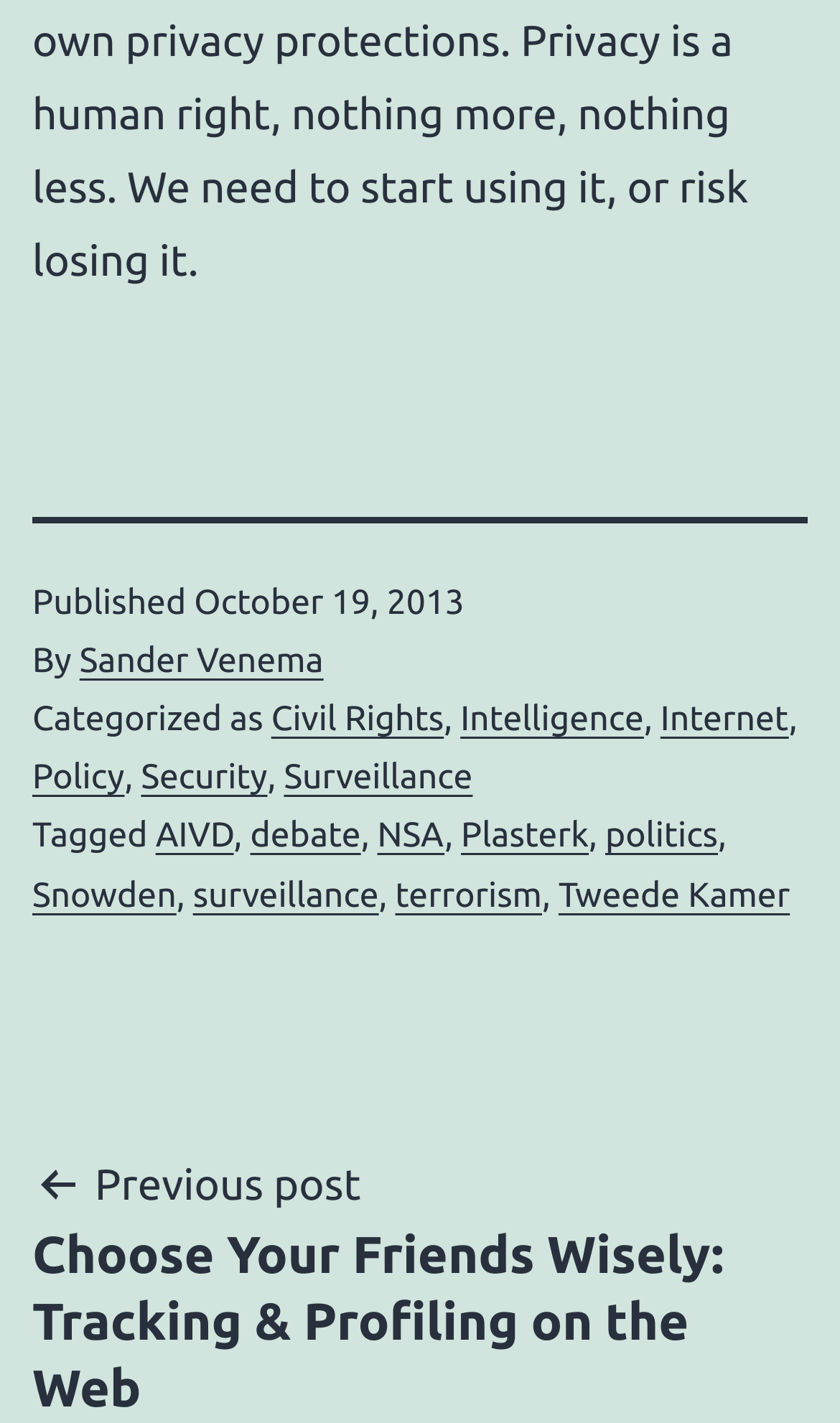What is the publication date of the post?
Please respond to the question with a detailed and well-explained answer.

I found the publication date by looking at the footer section of the webpage, where it says 'Published' followed by the date 'October 19, 2013'.